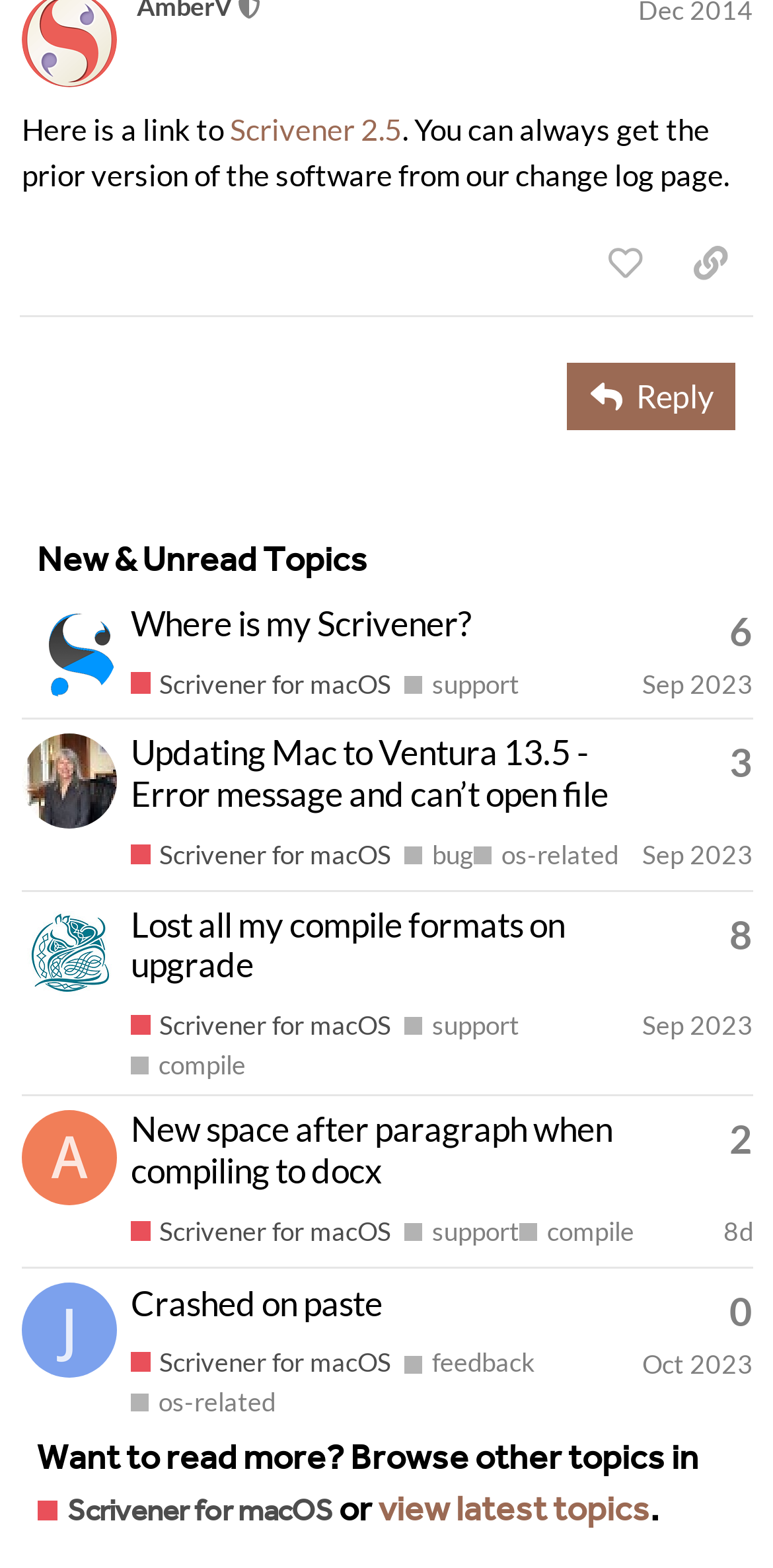Identify the bounding box coordinates of the element that should be clicked to fulfill this task: "Click the 'Reply' button". The coordinates should be provided as four float numbers between 0 and 1, i.e., [left, top, right, bottom].

[0.734, 0.231, 0.952, 0.274]